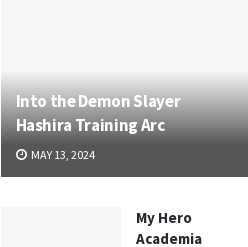When is the article set to be featured?
Based on the image, please offer an in-depth response to the question.

The date 'May 13, 2024' is mentioned in the image, indicating that the article 'Into the Demon Slayer Hashira Training Arc' is scheduled to be featured on this specific date.